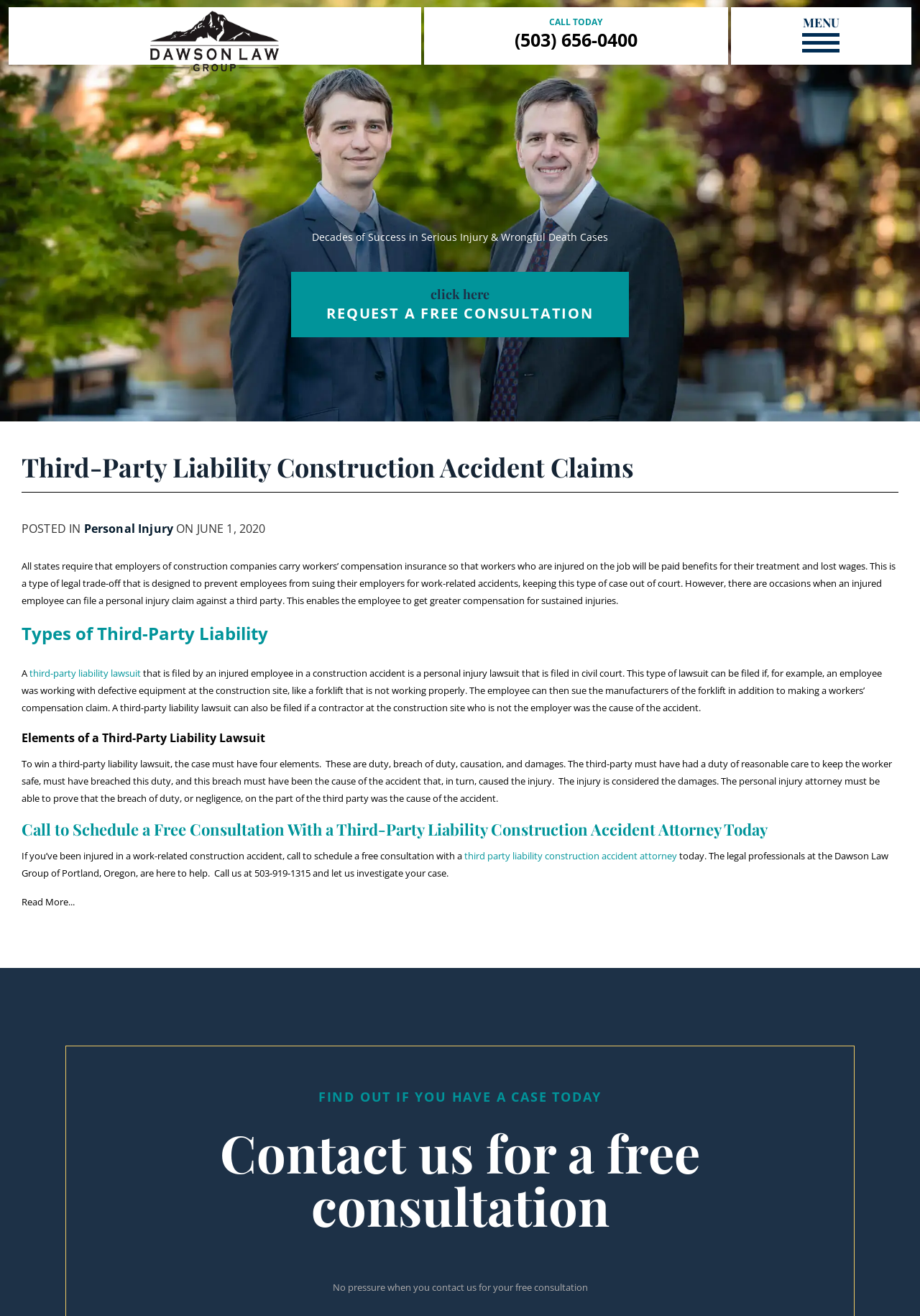Determine the heading of the webpage and extract its text content.

Third-Party Liability Construction Accident Claims